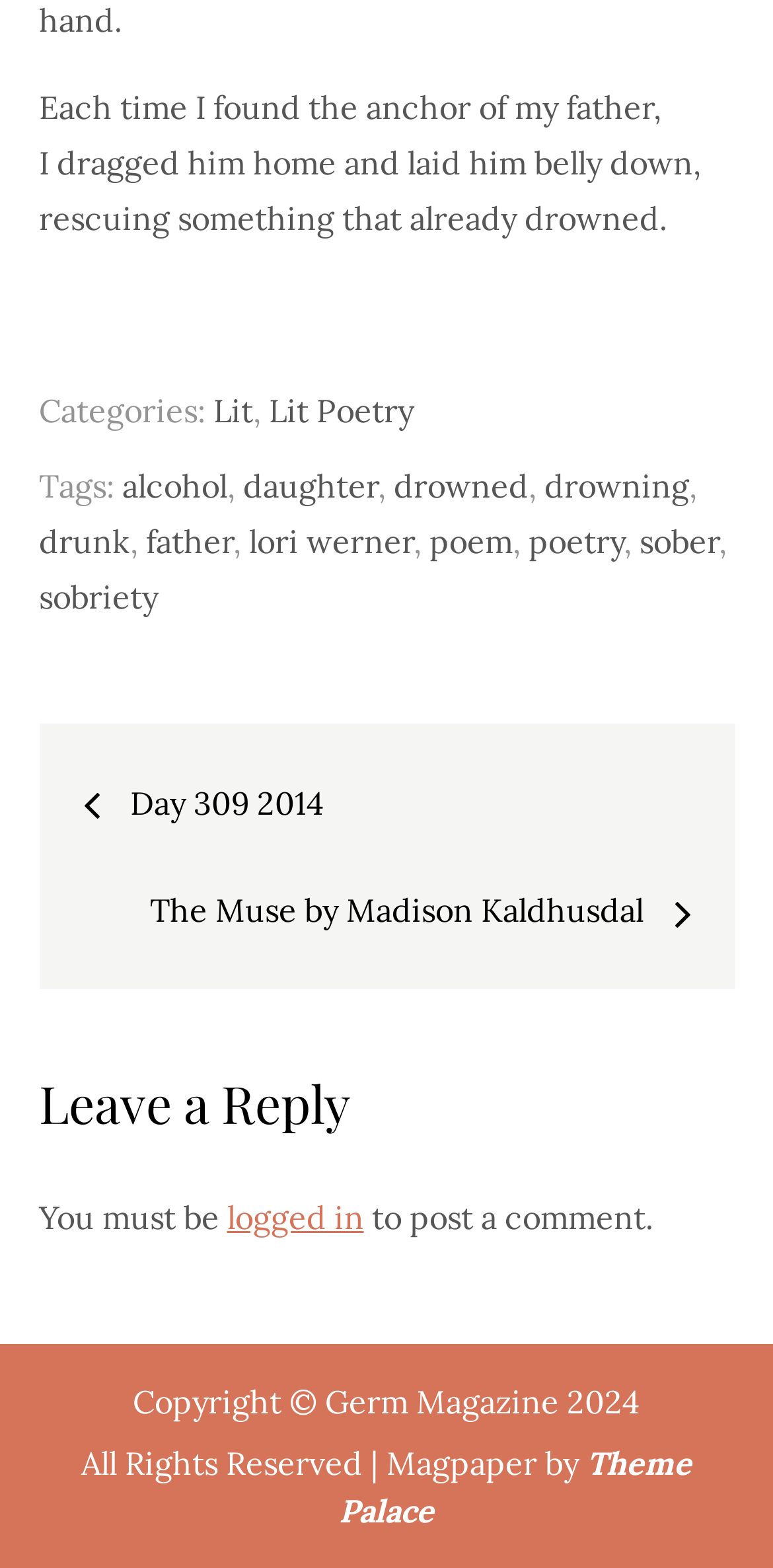What is the author of the poem?
Give a one-word or short phrase answer based on the image.

Lori Werner